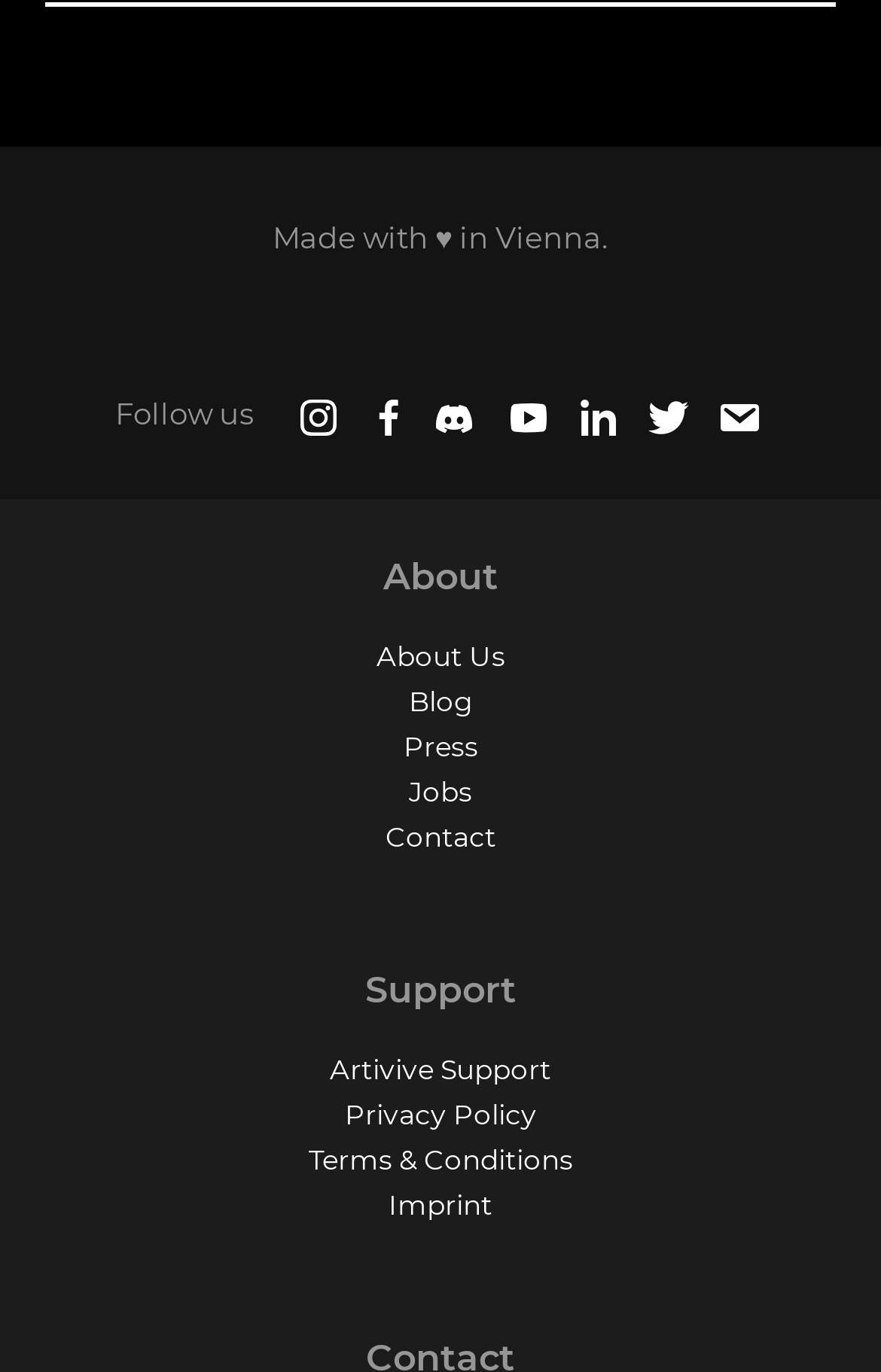Based on the visual content of the image, answer the question thoroughly: What is the last link in the 'Support' section?

The last link in the 'Support' section is 'Imprint', which is located at the bottom of the webpage.